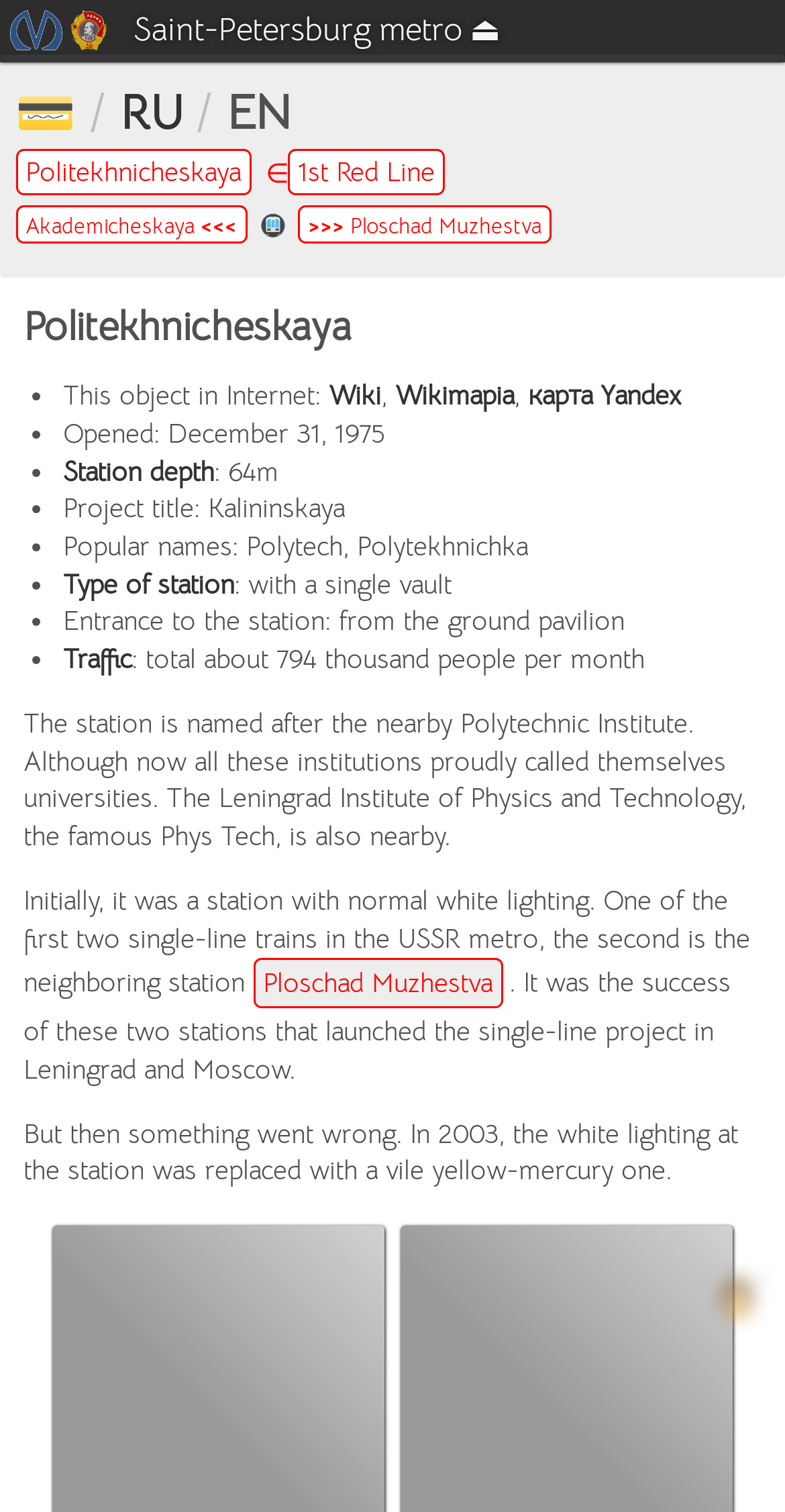Write a detailed summary of the webpage.

The webpage is about the Politekhnicheskaya metro station in Saint-Petersburg, Russia. At the top, there is a large image of the Hivester Club, taking up most of the width. Below it, there are three smaller images: one of the Saint-Petersburg metro logo, another of the Petersburg metro named after Lenin of the Order of Lenin, and a third one that is not described.

The main content of the page is divided into two sections. On the left, there is a navigation menu with links to other metro stations, including Akademicheskaya and Ploschad Muzhestva. There are also language options, with links to switch between Russian and English.

On the right, there is a detailed description of the Politekhnicheskaya metro station. The station's name is displayed prominently at the top, followed by a list of facts and features. These include the station's opening date, depth, project title, popular names, type of station, entrance location, and traffic volume. Each fact is marked with a bullet point.

Below the list, there is a block of text that provides more information about the station's history and surroundings. The text mentions the nearby Polytechnic Institute and the Leningrad Institute of Physics and Technology, and describes the station's original lighting and its replacement in 2003.

Throughout the page, there are several links to external resources, including Wikipedia, Wikimapia, and Yandex Maps. These links provide additional information about the station and its location.